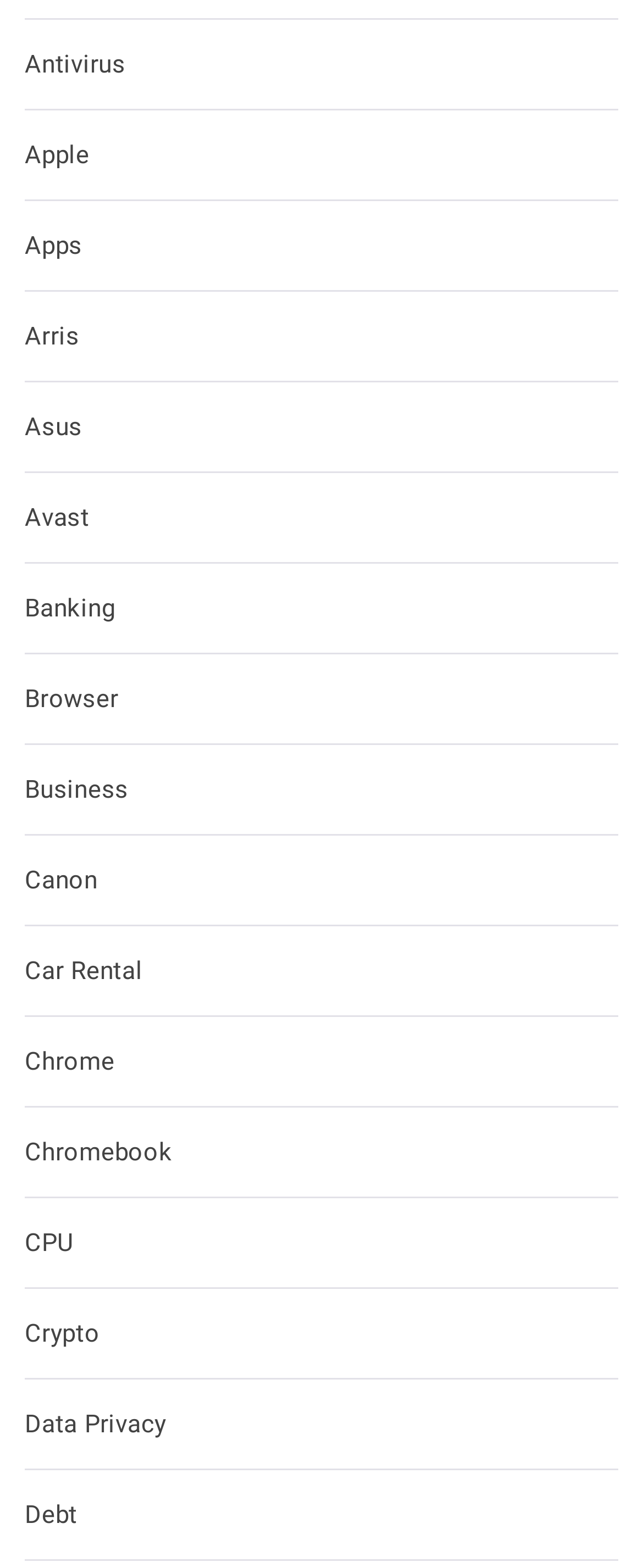Identify the bounding box coordinates of the region I need to click to complete this instruction: "Learn about Data Privacy".

[0.038, 0.899, 0.259, 0.918]